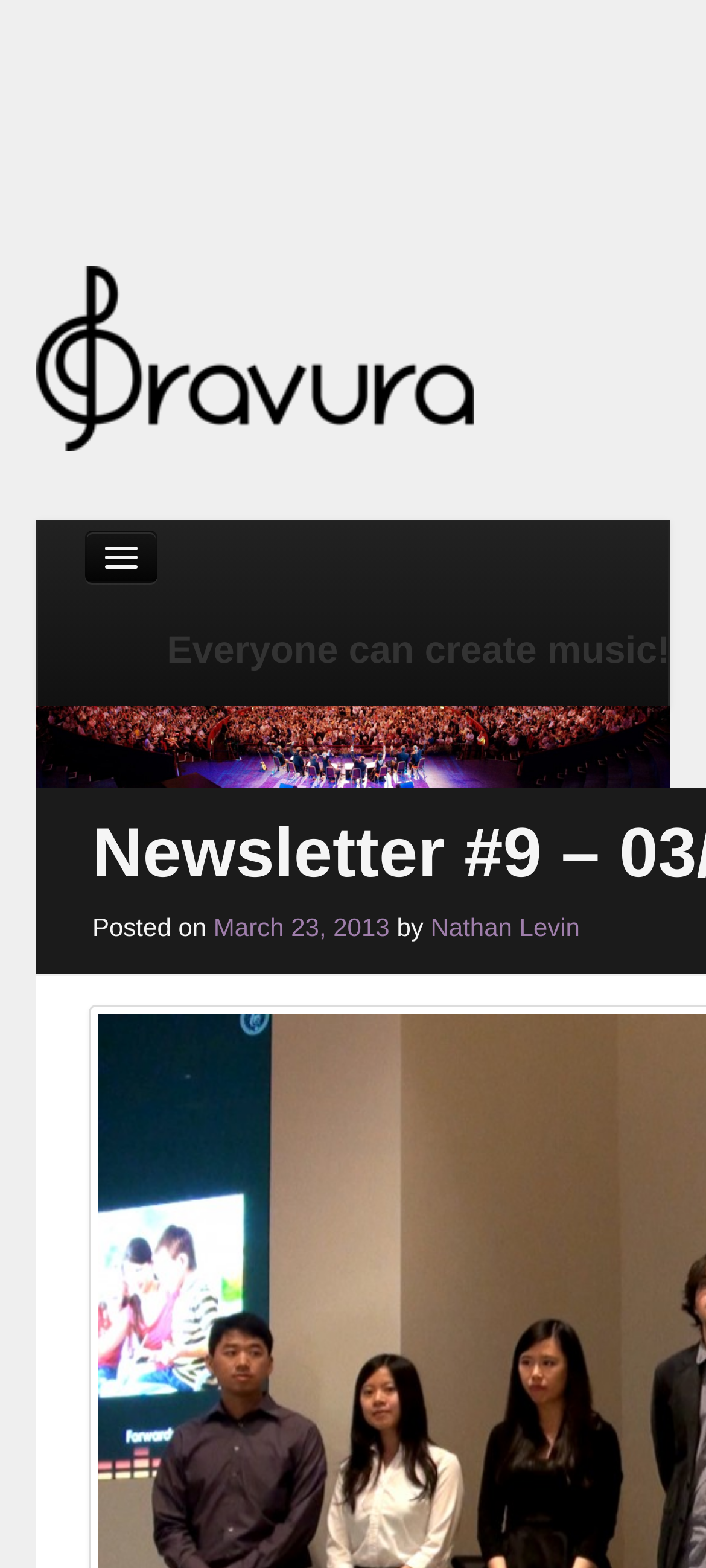Please identify the bounding box coordinates of where to click in order to follow the instruction: "search something".

[0.144, 0.842, 0.749, 0.876]